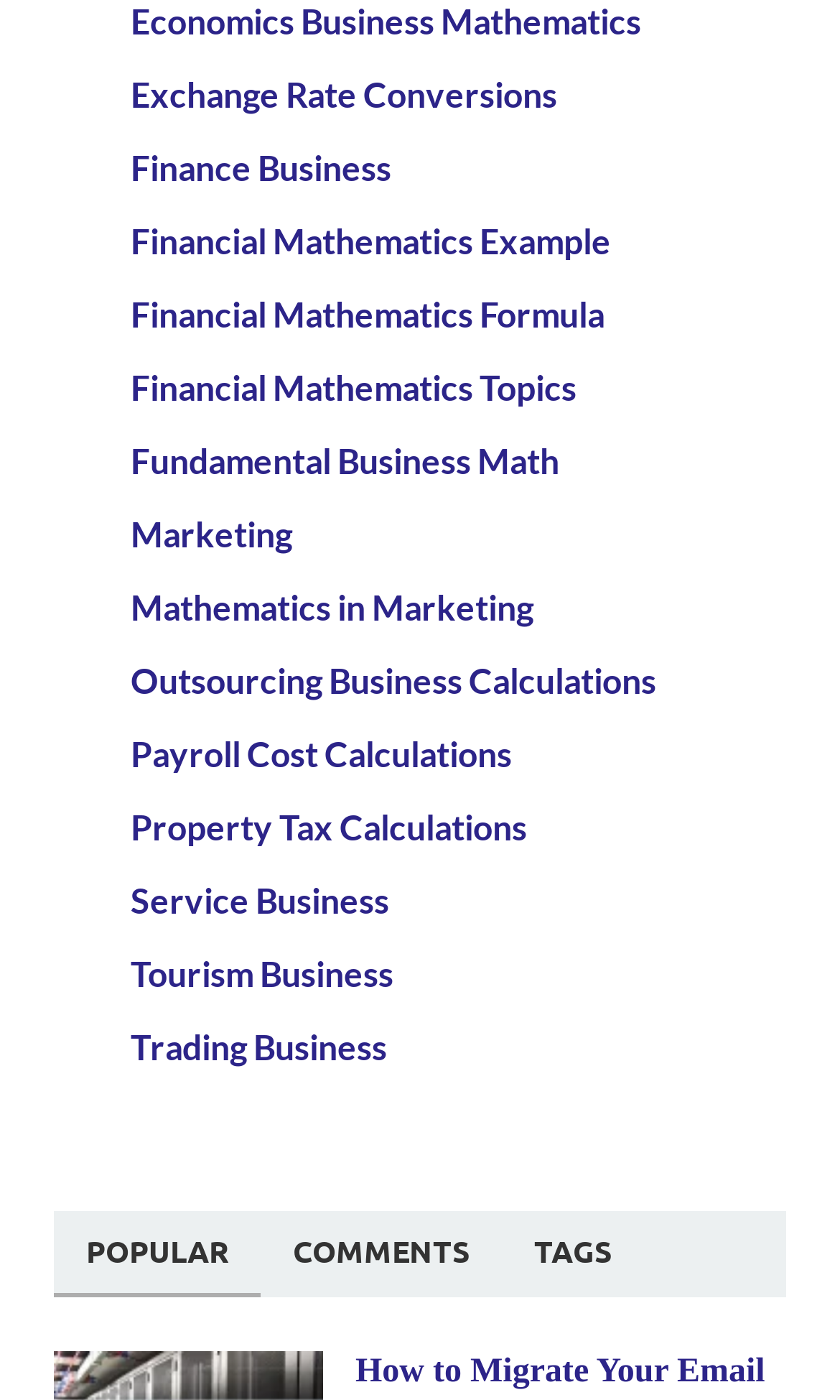Please indicate the bounding box coordinates for the clickable area to complete the following task: "Select the POPULAR tab". The coordinates should be specified as four float numbers between 0 and 1, i.e., [left, top, right, bottom].

[0.064, 0.865, 0.31, 0.927]